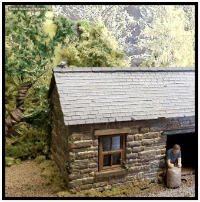Answer with a single word or phrase: 
What contributes to the naturalistic setting surrounding the shed?

Lush greenery and trees